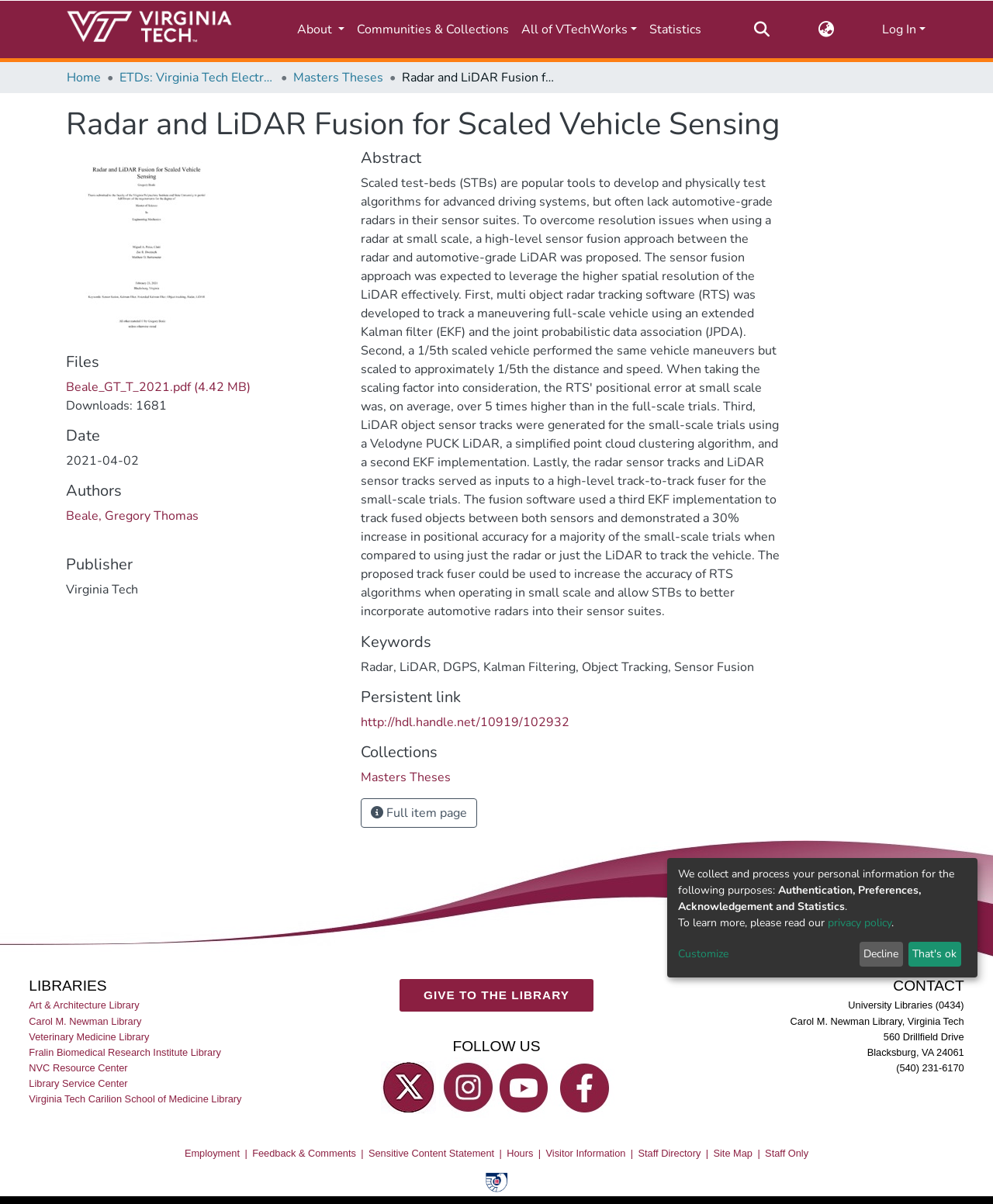What is the name of the thesis?
Please answer using one word or phrase, based on the screenshot.

Radar and LiDAR Fusion for Scaled Vehicle Sensing